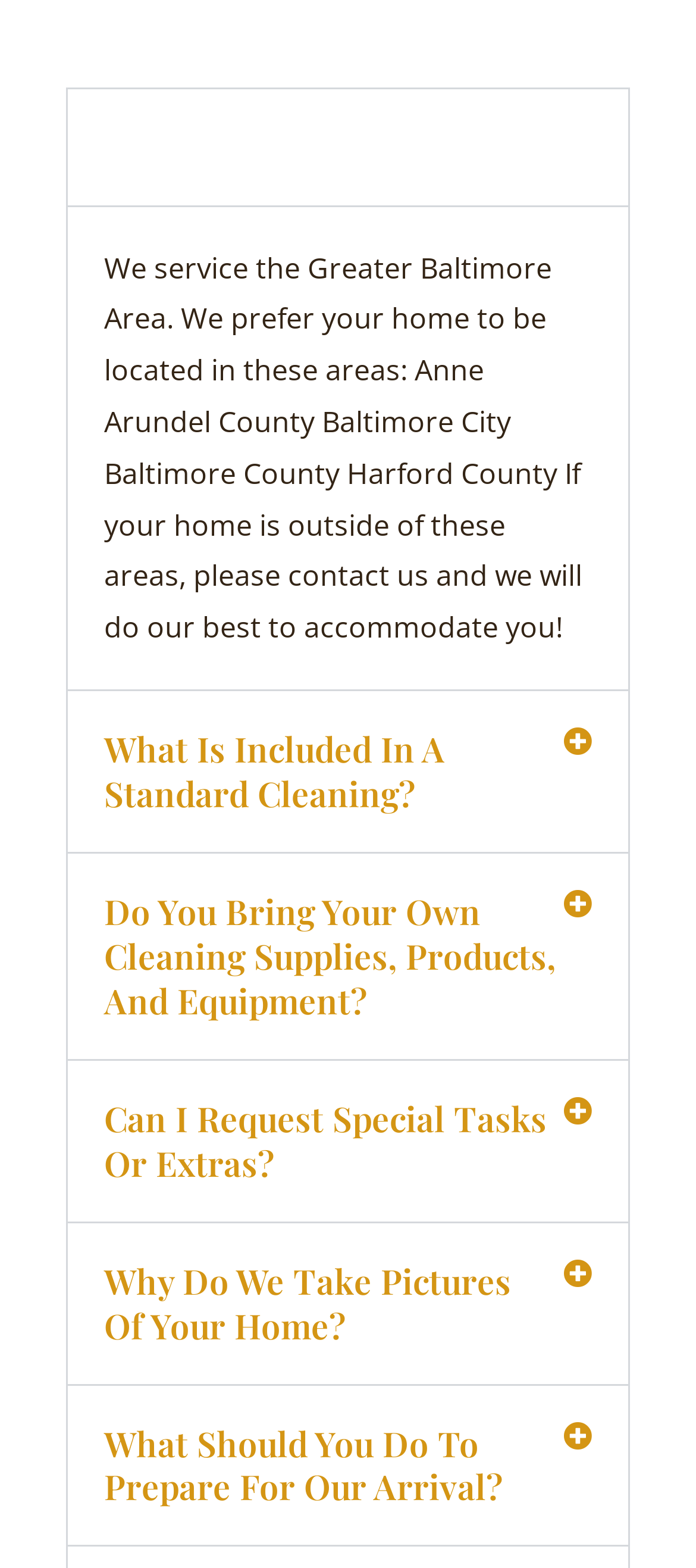Can you show the bounding box coordinates of the region to click on to complete the task described in the instruction: "Find out if special tasks can be requested"?

[0.098, 0.676, 0.902, 0.779]